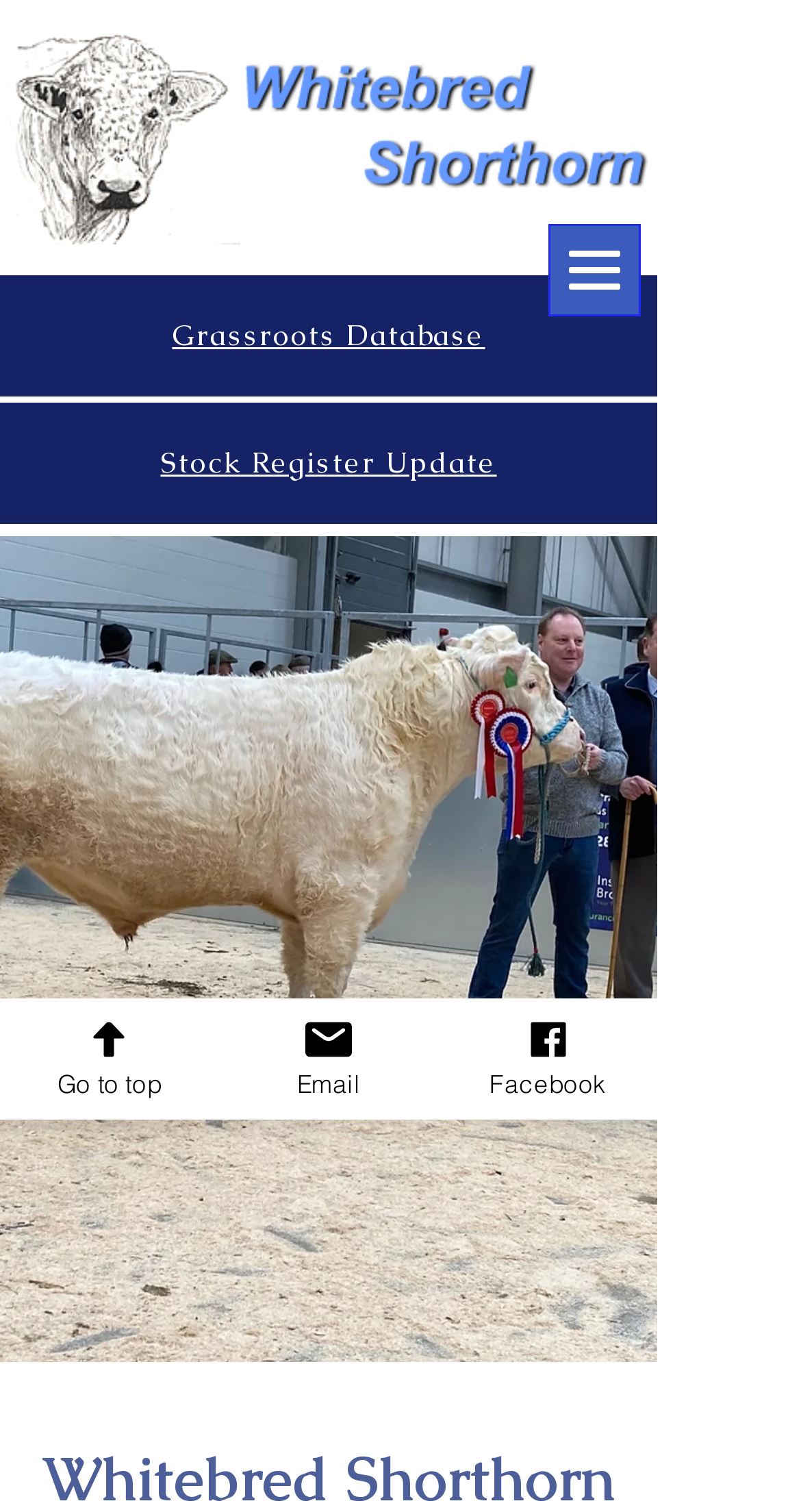Please provide the bounding box coordinates for the UI element as described: "Facebook". The coordinates must be four floats between 0 and 1, represented as [left, top, right, bottom].

[0.547, 0.66, 0.821, 0.74]